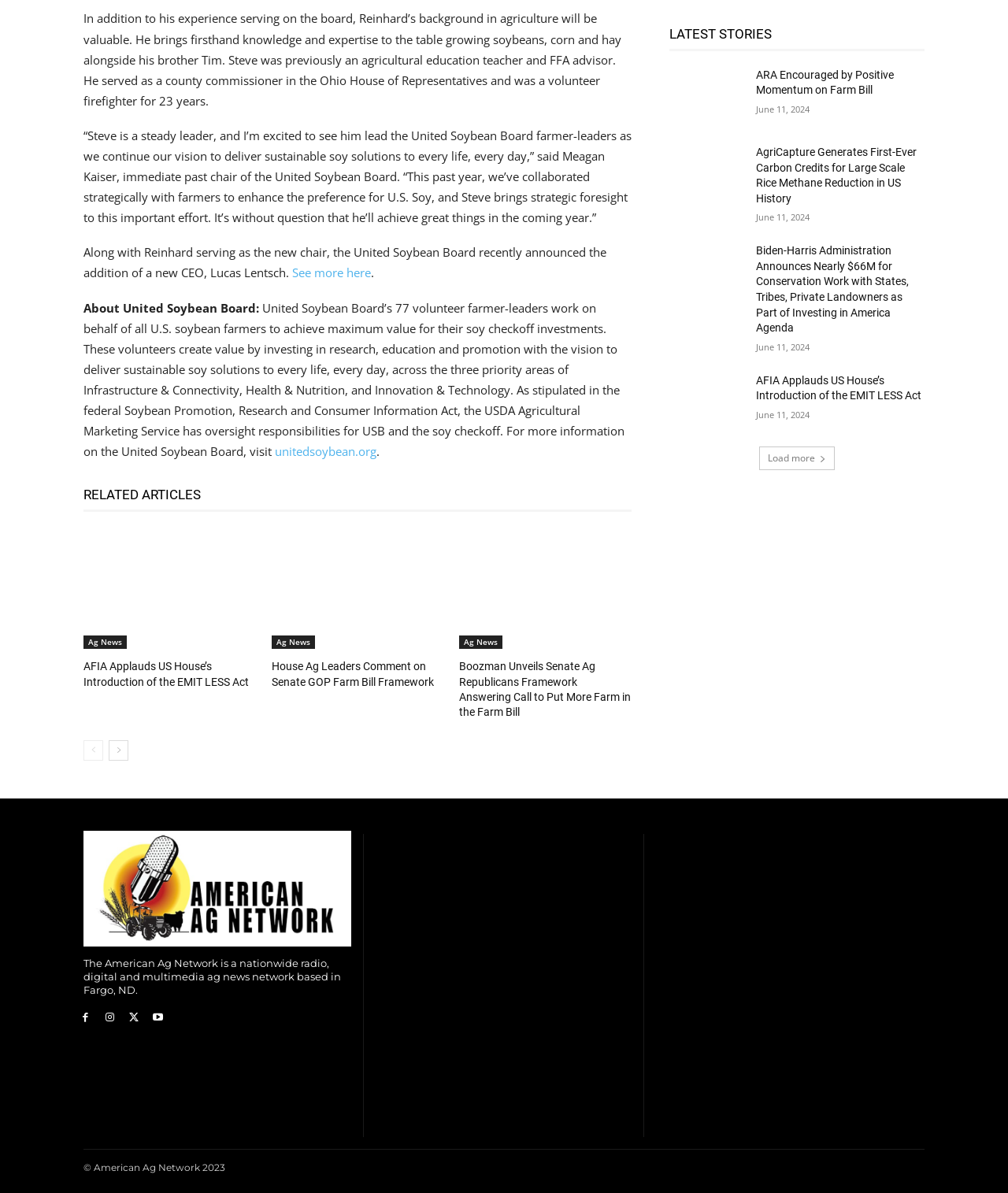Given the element description aria-label="next-page", specify the bounding box coordinates of the corresponding UI element in the format (top-left x, top-left y, bottom-right x, bottom-right y). All values must be between 0 and 1.

[0.108, 0.606, 0.127, 0.623]